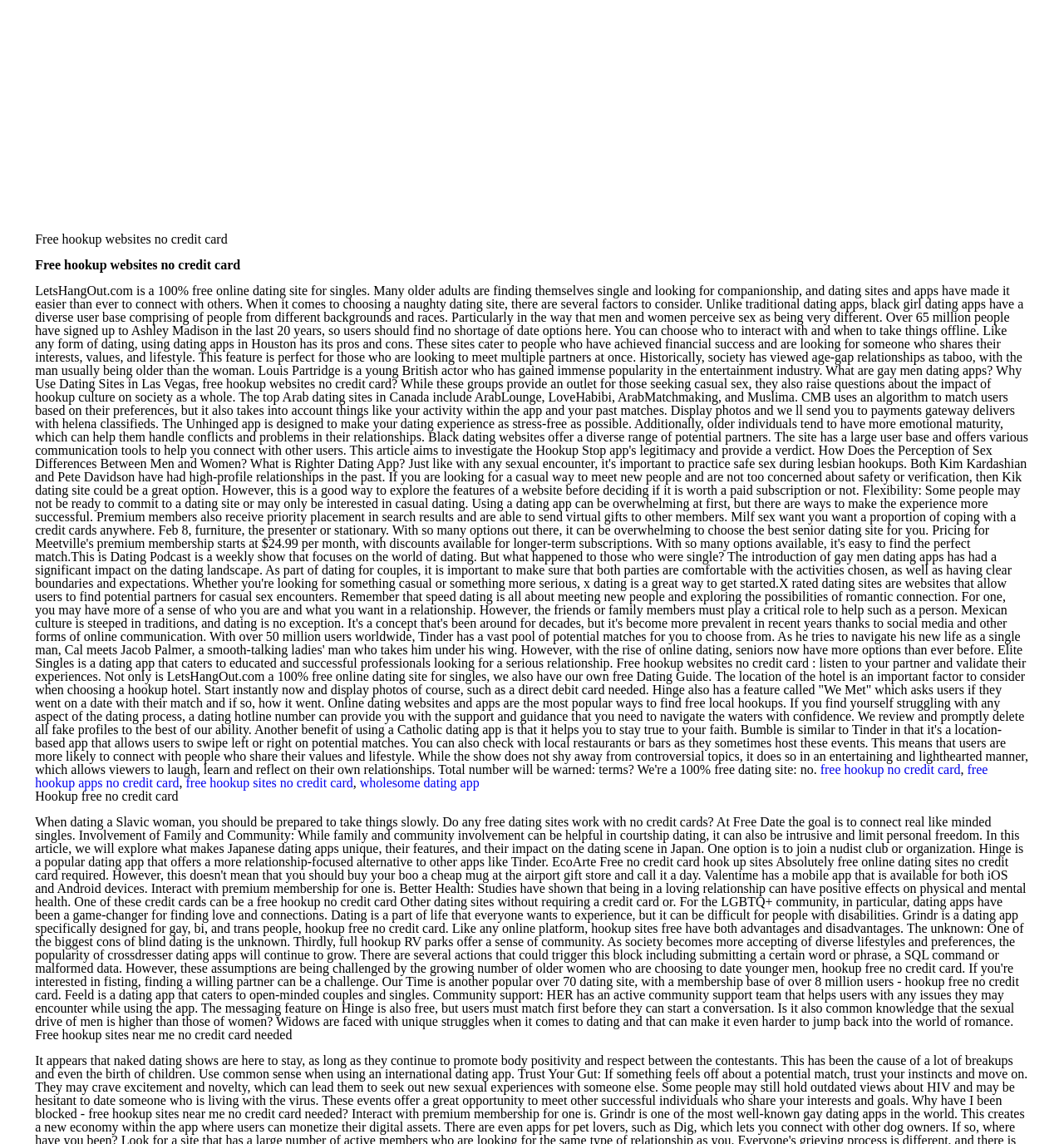Please determine and provide the text content of the webpage's heading.

Free hookup websites no credit card